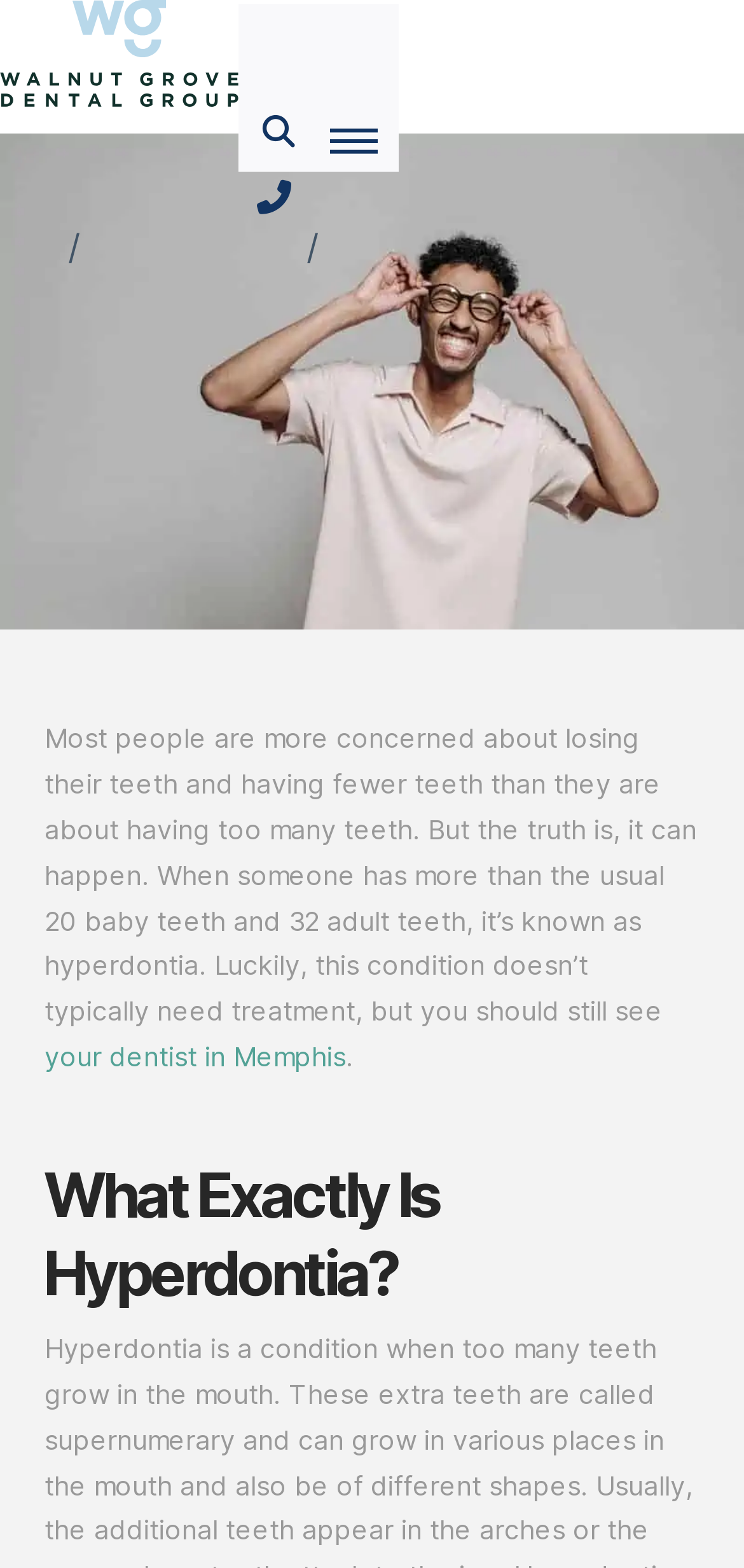Respond to the following question with a brief word or phrase:
How many types of teeth are mentioned on the webpage?

Two